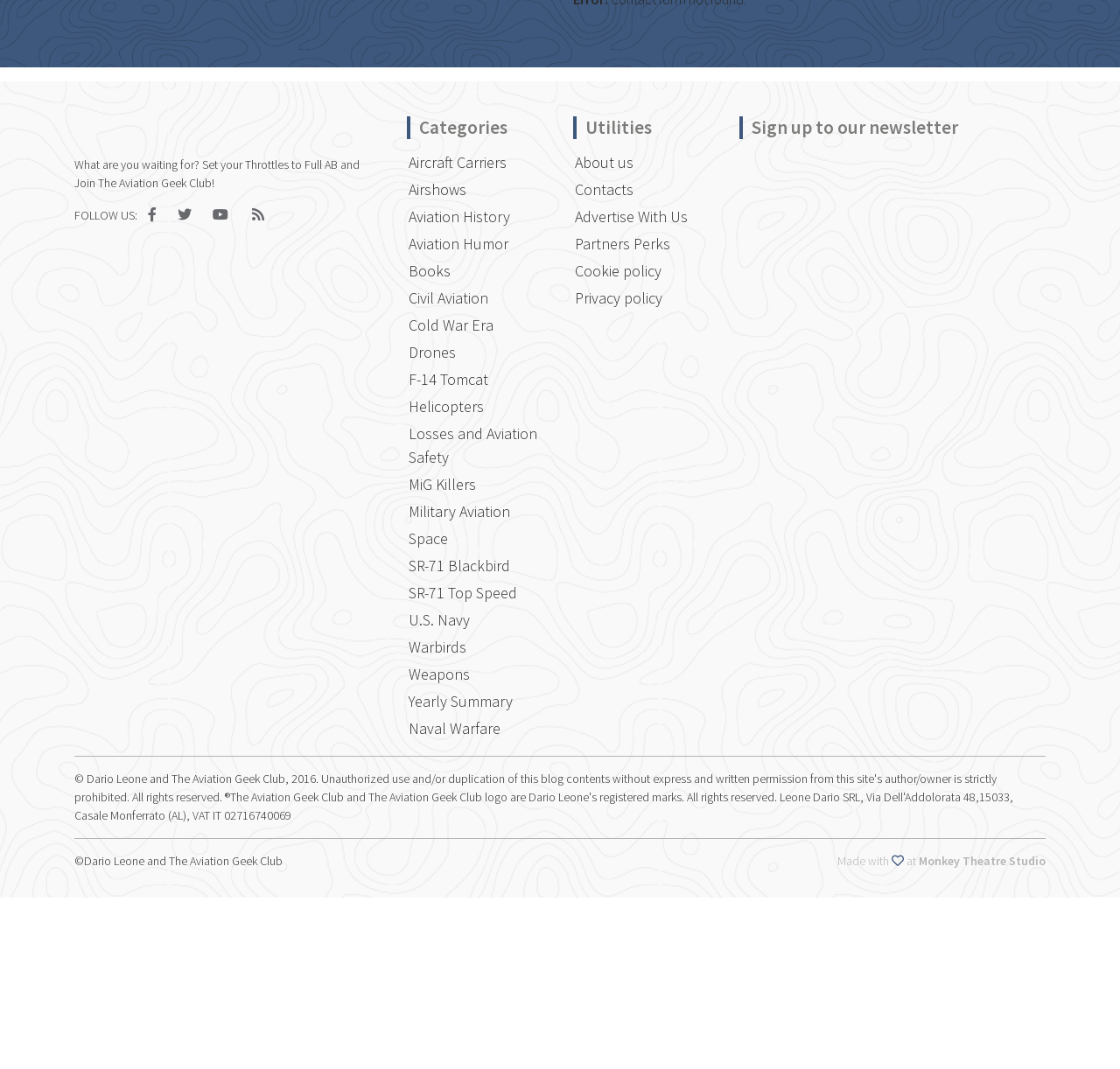Please reply with a single word or brief phrase to the question: 
How can users follow the website?

Through social media